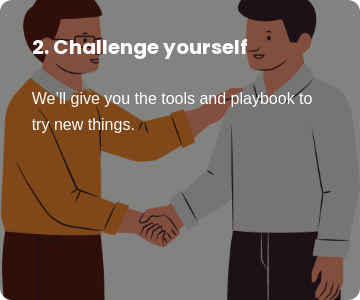What is the color of the sweater worn by the person on the left?
Please provide a single word or phrase as your answer based on the screenshot.

orange